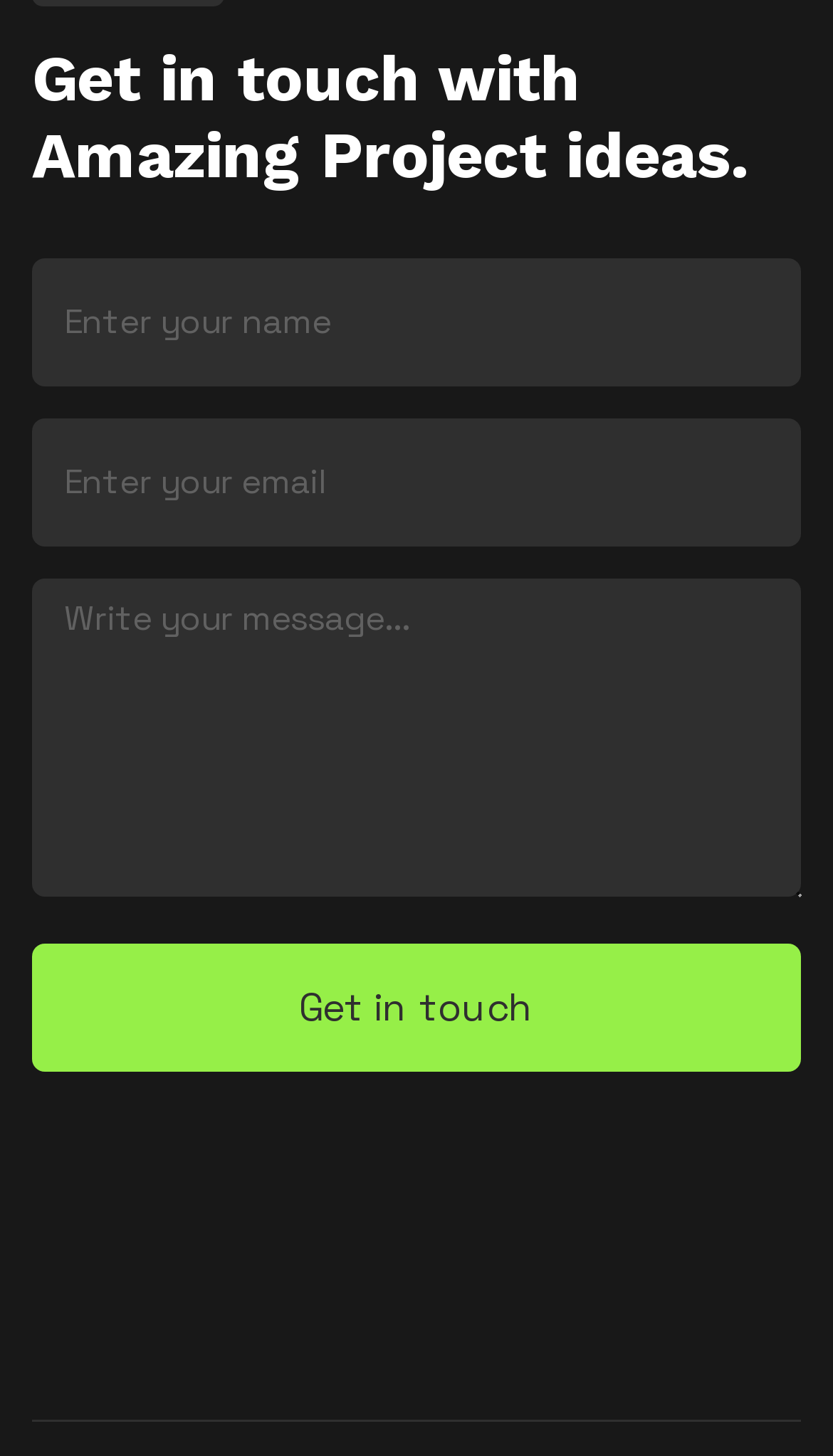Given the following UI element description: "aria-label="Toggle navigation"", find the bounding box coordinates in the webpage screenshot.

None